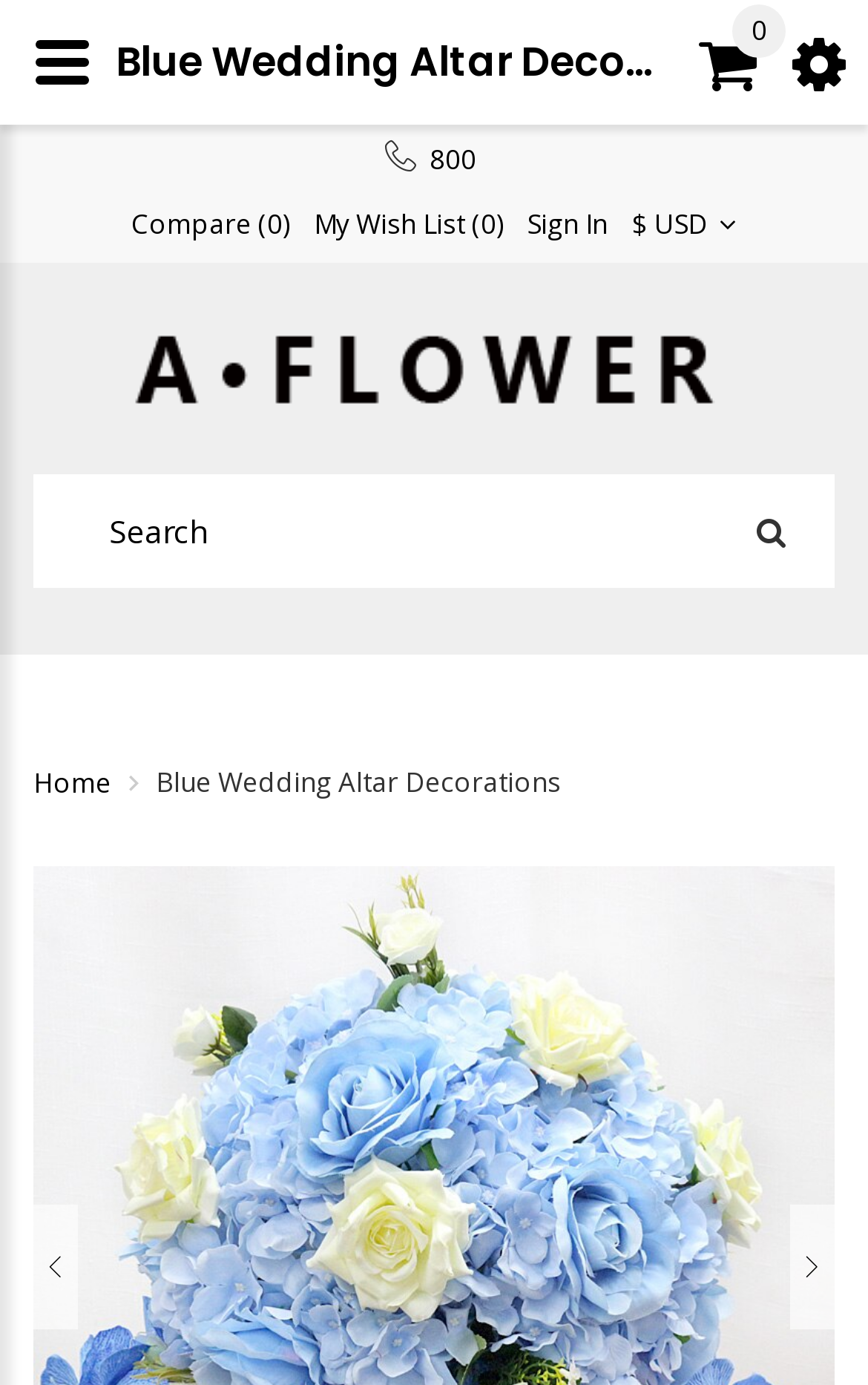What is the icon displayed on the button at the top-right corner?
Refer to the image and provide a one-word or short phrase answer.

